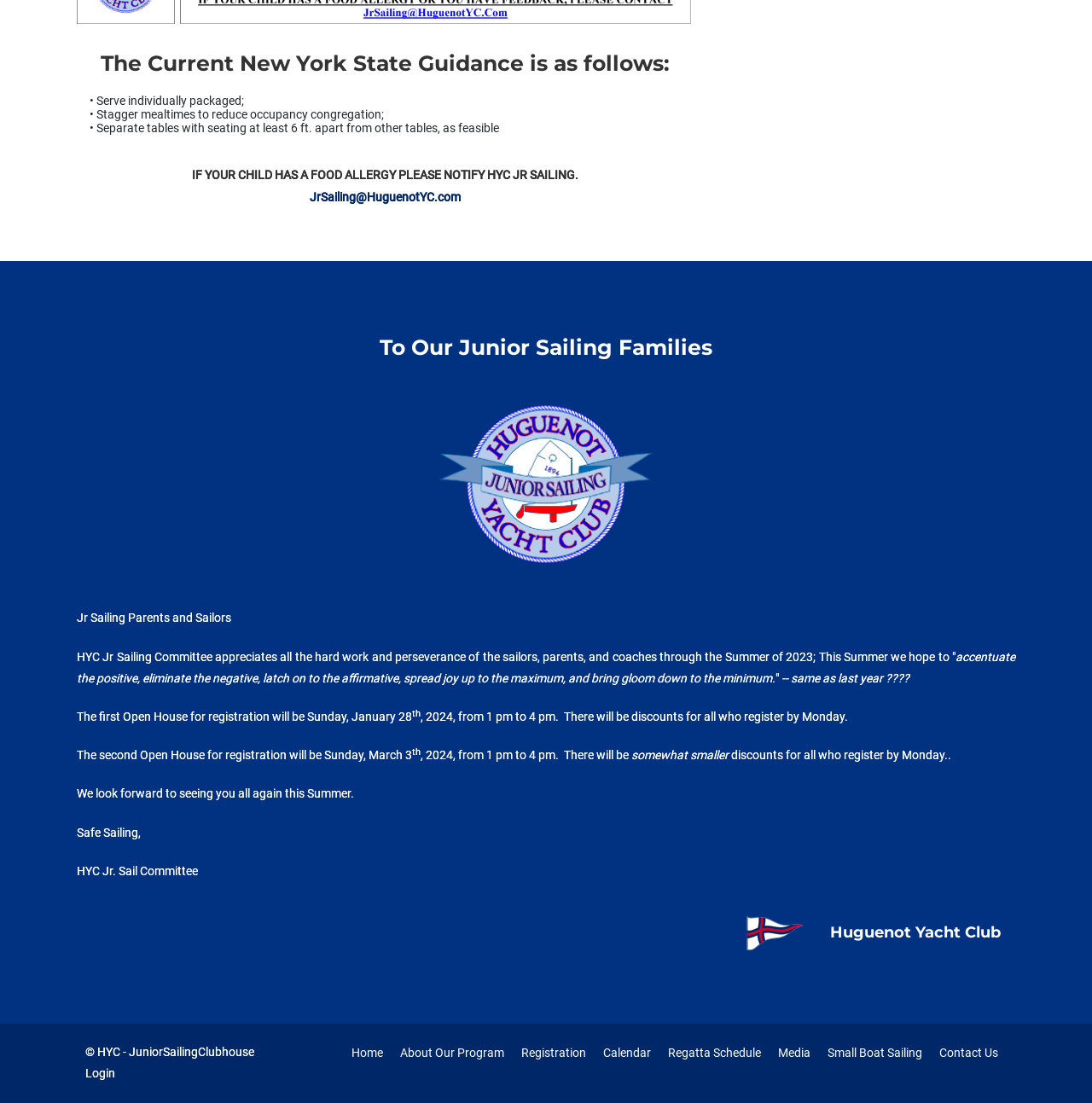Please specify the bounding box coordinates of the element that should be clicked to execute the given instruction: 'Enter your name'. Ensure the coordinates are four float numbers between 0 and 1, expressed as [left, top, right, bottom].

None